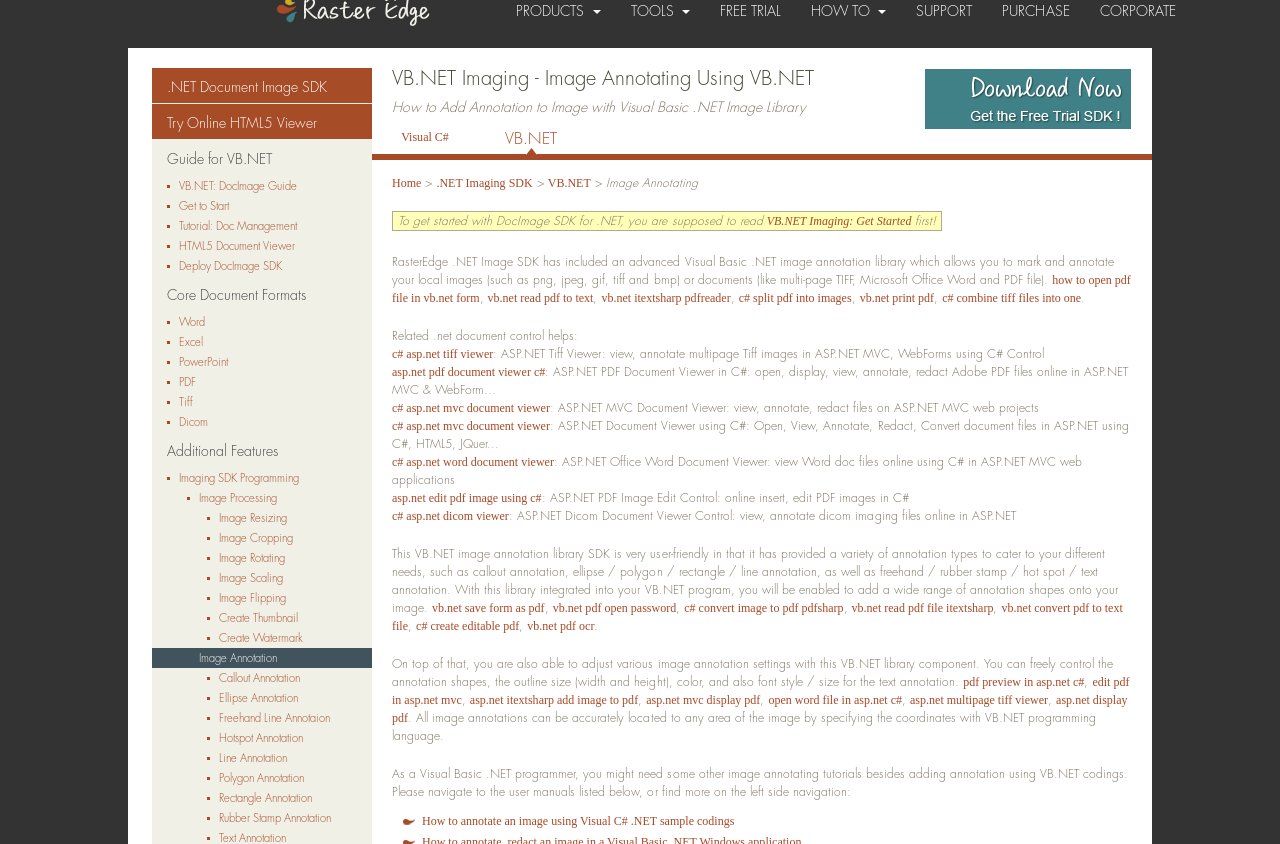Provide a short answer to the following question with just one word or phrase: What types of documents can be annotated using this library?

Word, Excel, PowerPoint, PDF, Tiff, Dicom